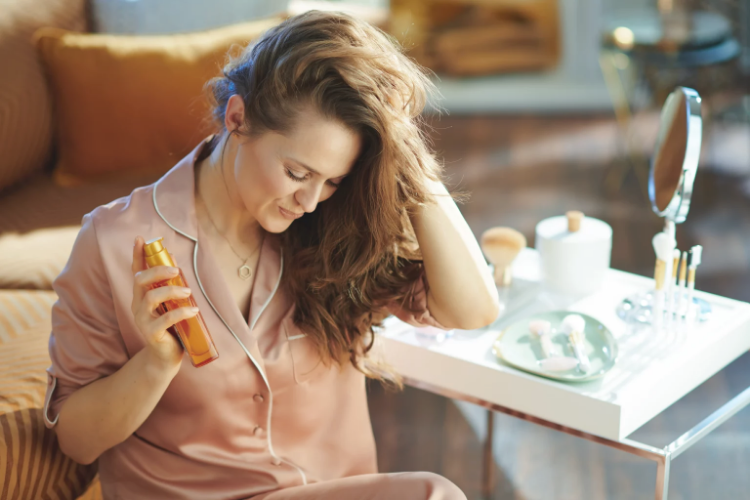Generate a detailed caption for the image.

In a serene and stylish setting, a woman in soft, light pink sleepwear gently holds a bottle of hair product, exemplifying a moment of self-care dedicated to hair restoration. Her long, wavy hair cascades over her shoulders as she subtly brushes her fingers through it, reflecting a personal routine aimed at reviving and nourishing damaged strands. The cozy atmosphere is enhanced by the soft lighting and elegant decor, including a chic vanity adorned with beauty items like brushes and cosmetics, suggesting a commitment to both style and health. This scene beautifully captures the essence of a rejuvenating hair care ritual, highlighting the importance of taking time to care for oneself amidst daily life.